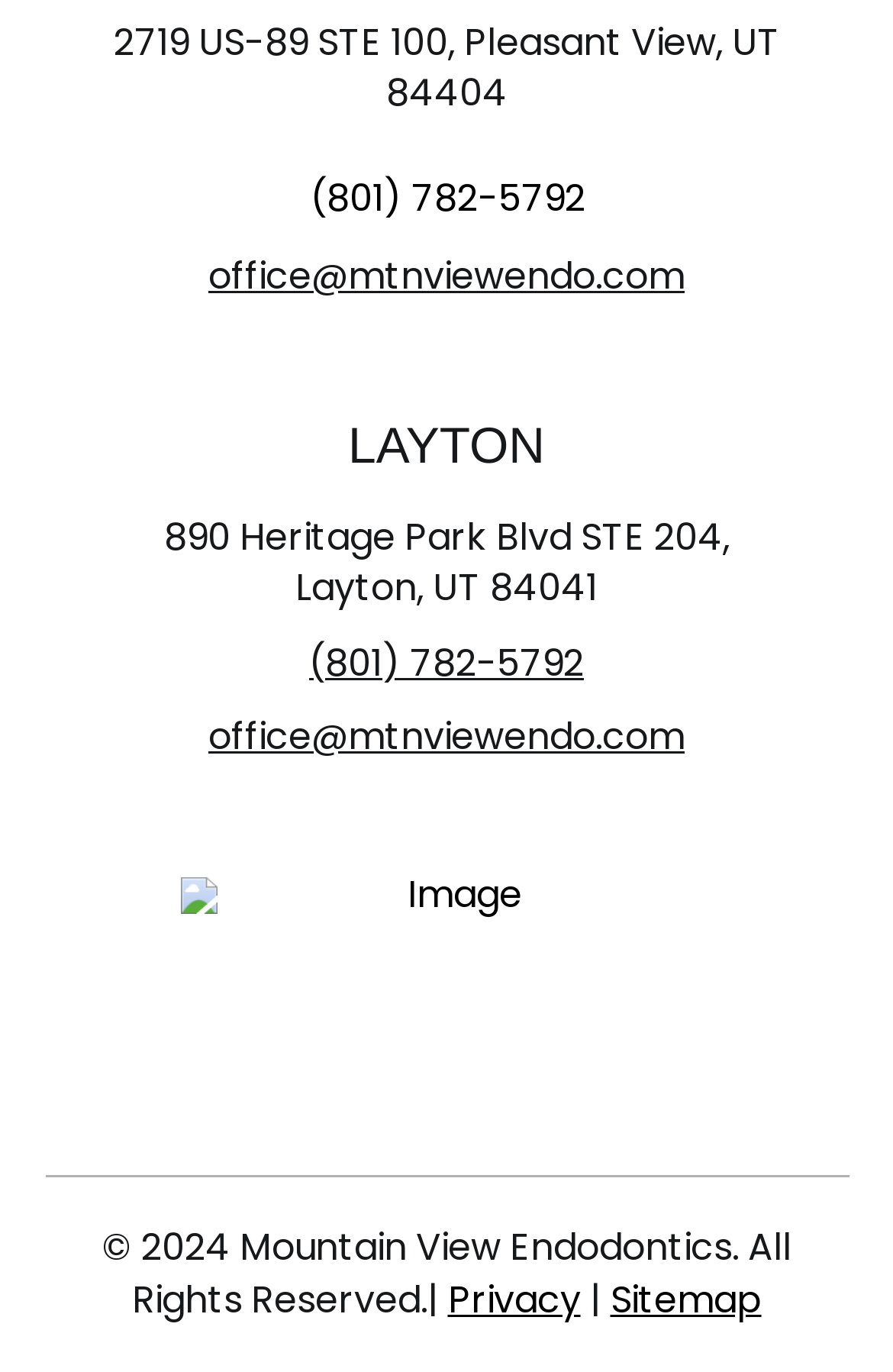Identify the bounding box coordinates of the specific part of the webpage to click to complete this instruction: "Call the office phone number".

[0.347, 0.125, 0.655, 0.163]